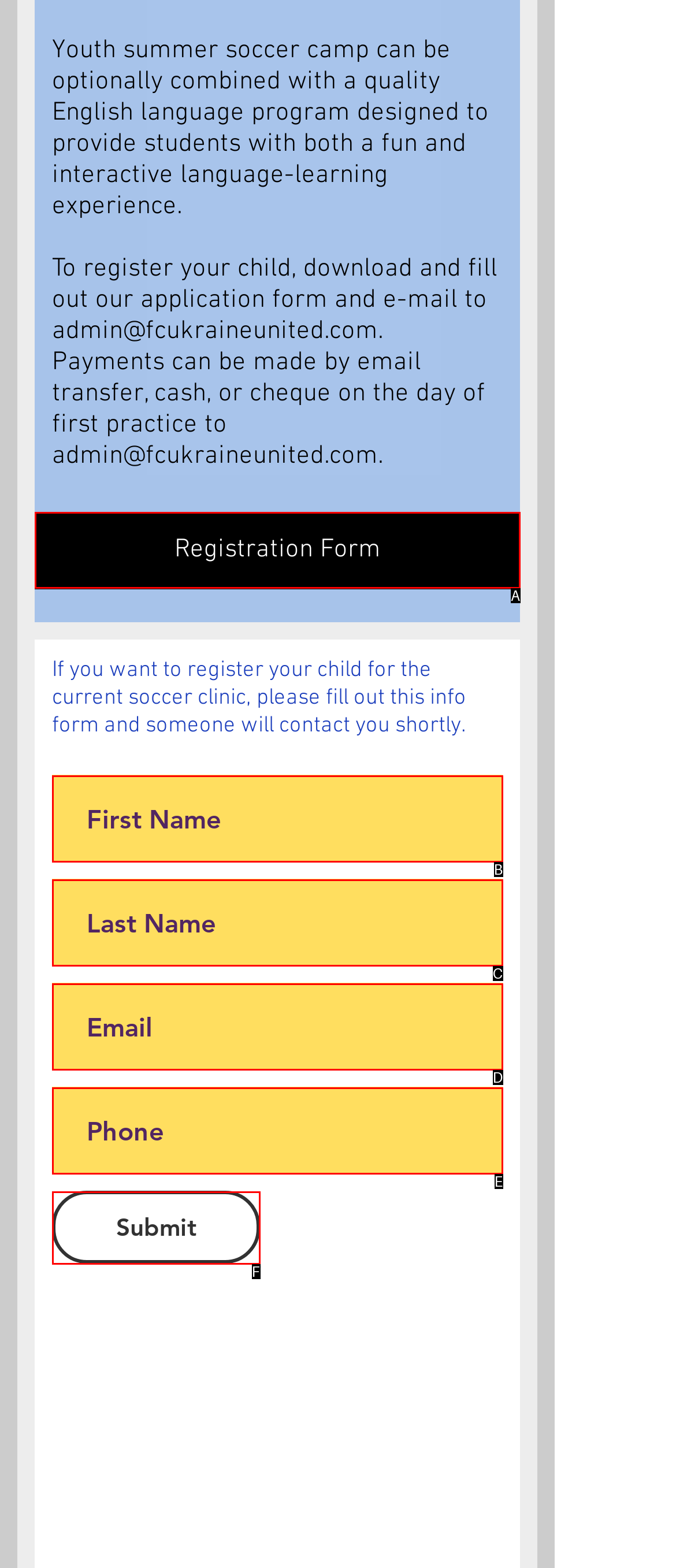Select the letter that corresponds to the UI element described as: aria-label="Phone" name="phone" placeholder="Phone"
Answer by providing the letter from the given choices.

E